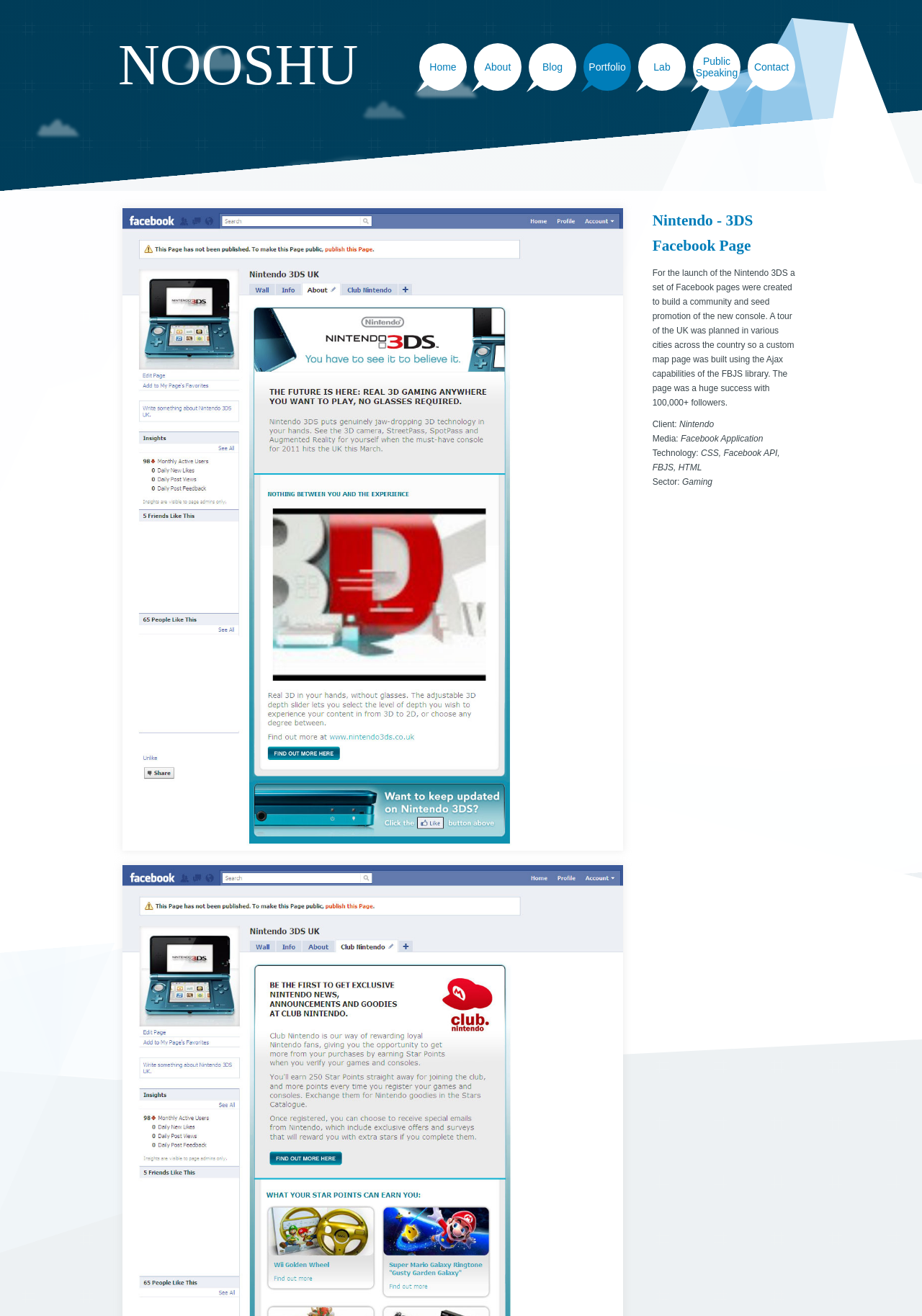Using the element description: "Portfolio", determine the bounding box coordinates for the specified UI element. The coordinates should be four float numbers between 0 and 1, [left, top, right, bottom].

[0.633, 0.033, 0.684, 0.069]